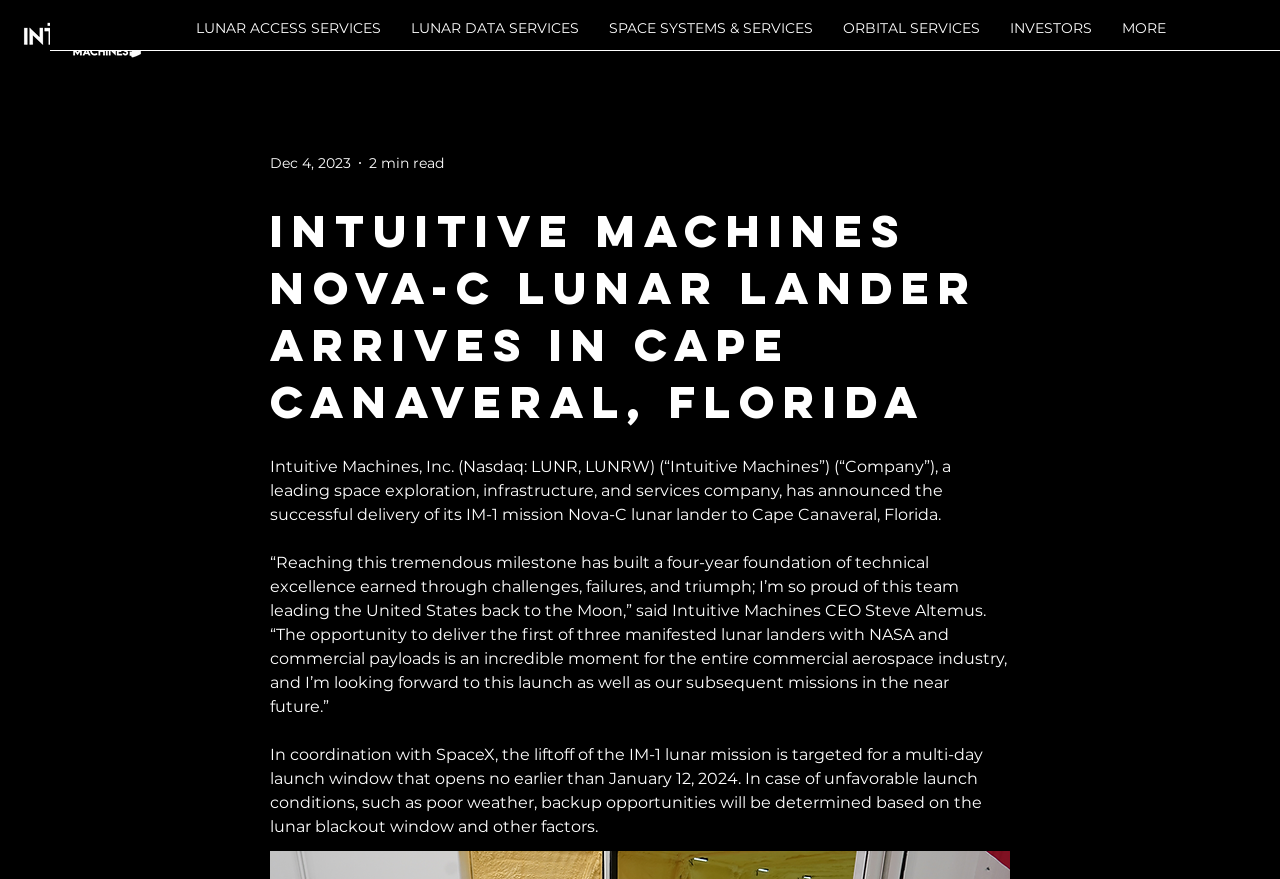What is the target launch window for the IM-1 lunar mission?
Answer the question with a thorough and detailed explanation.

The answer can be found in the third paragraph of the webpage, where it is mentioned that 'In coordination with SpaceX, the liftoff of the IM-1 lunar mission is targeted for a multi-day launch window that opens no earlier than January 12, 2024.'